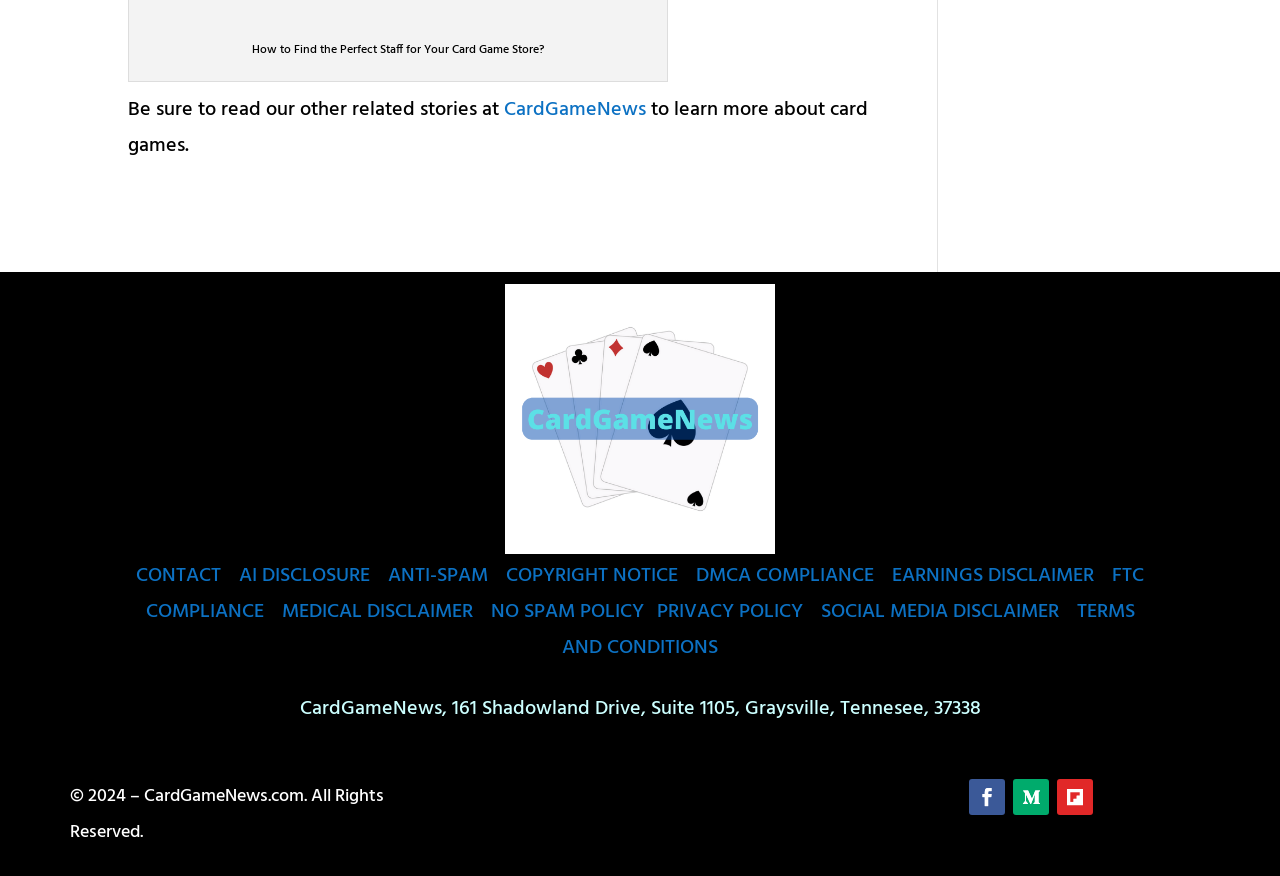Please identify the bounding box coordinates of the element's region that I should click in order to complete the following instruction: "view terms and conditions". The bounding box coordinates consist of four float numbers between 0 and 1, i.e., [left, top, right, bottom].

[0.439, 0.68, 0.886, 0.758]